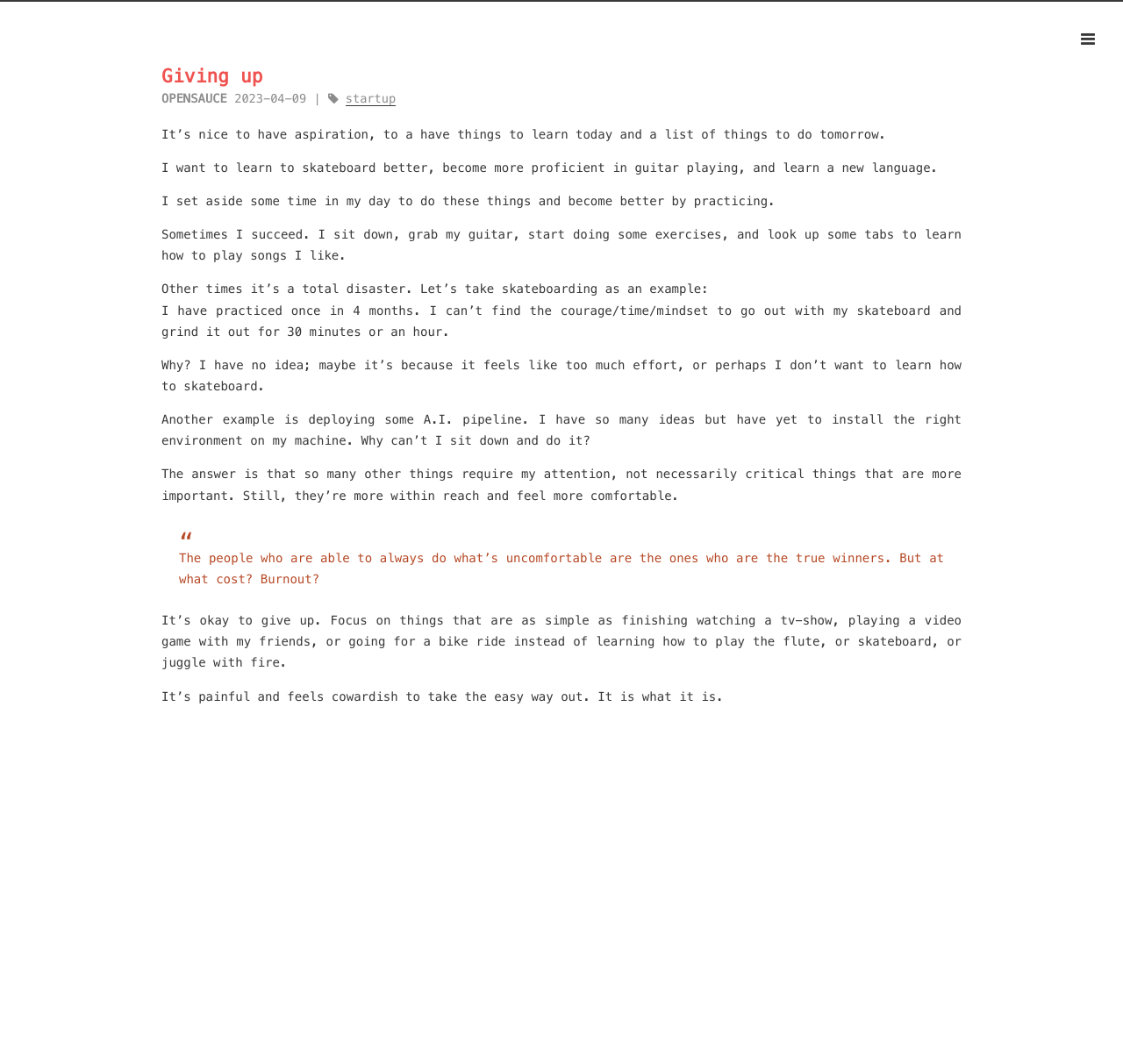Based on the description "startup", find the bounding box of the specified UI element.

[0.308, 0.086, 0.352, 0.1]